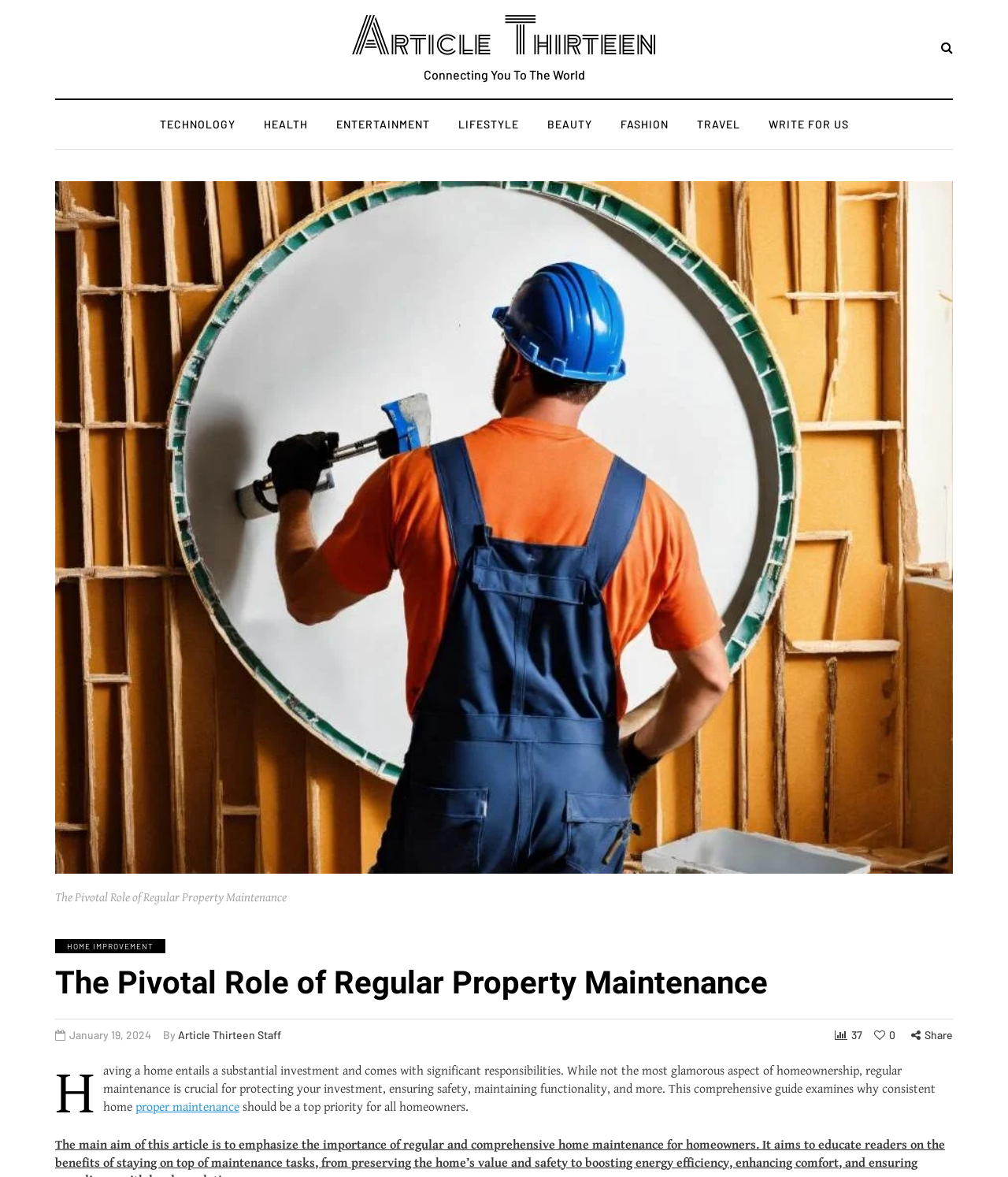Please identify the primary heading on the webpage and return its text.

The Pivotal Role of Regular Property Maintenance